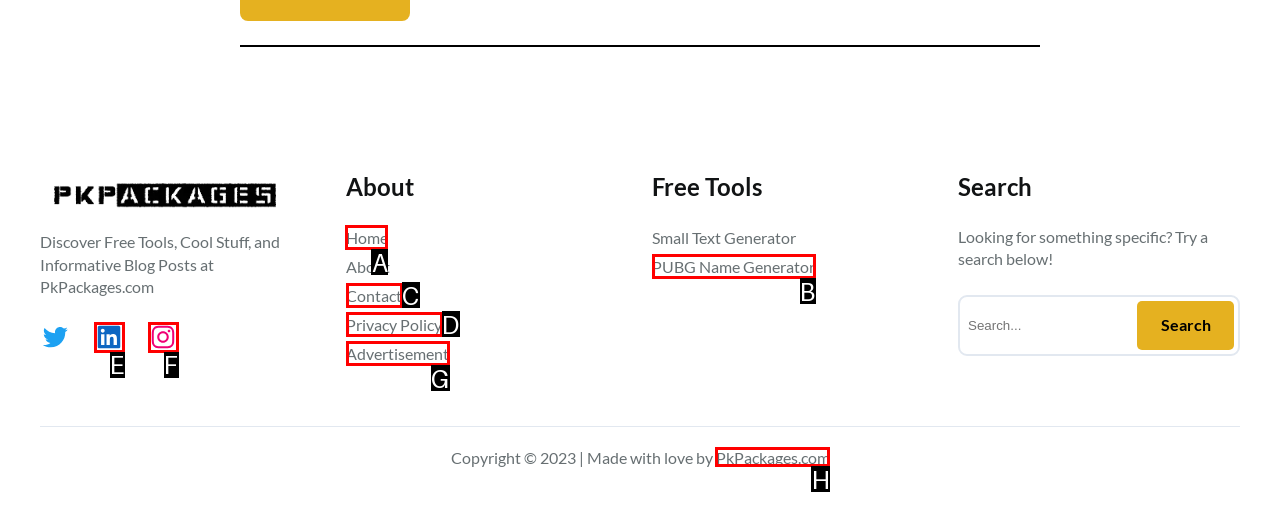Identify the HTML element you need to click to achieve the task: Go to the Home page. Respond with the corresponding letter of the option.

A